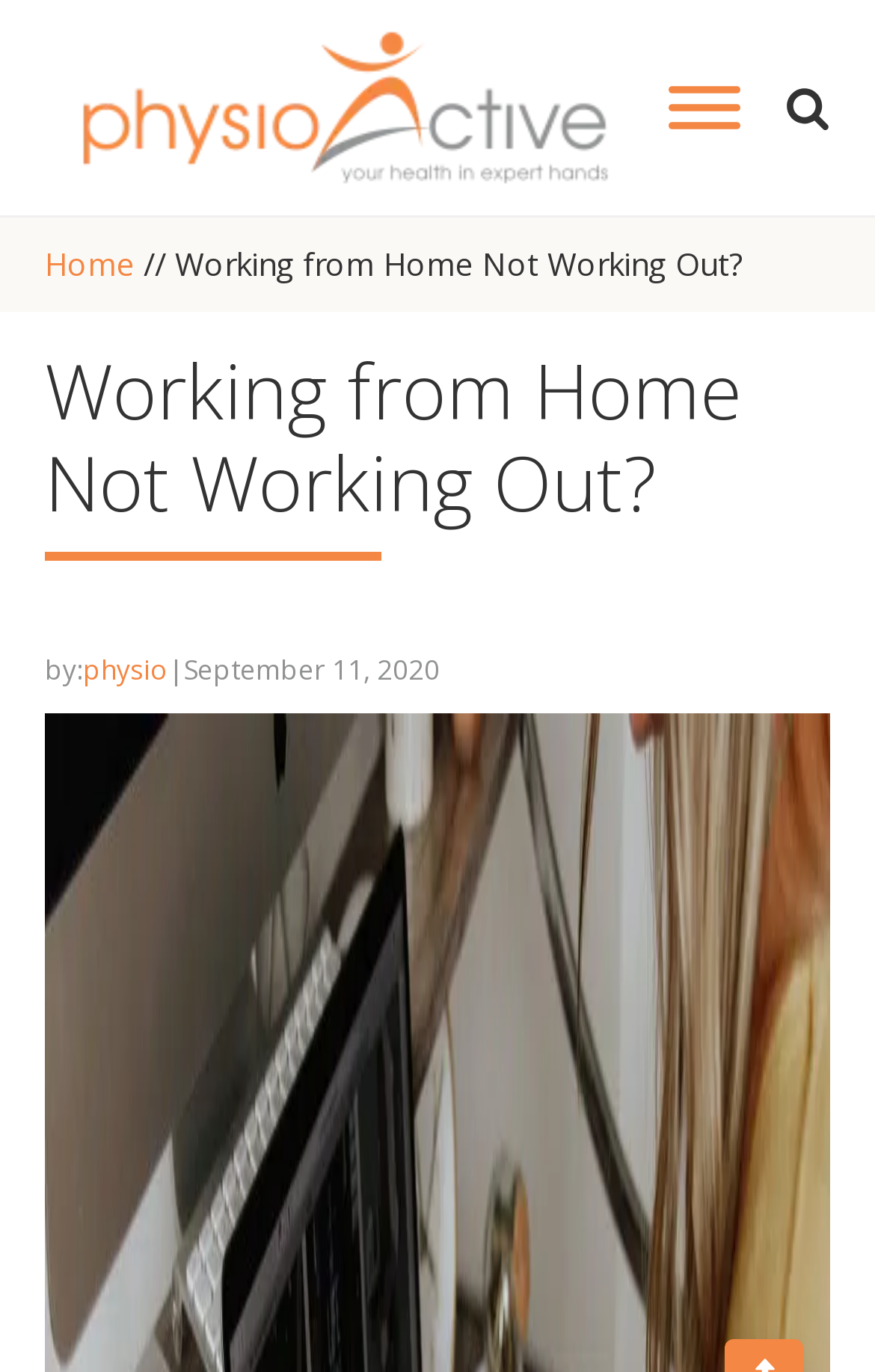Answer the question below in one word or phrase:
What is the search element located?

Top-right corner